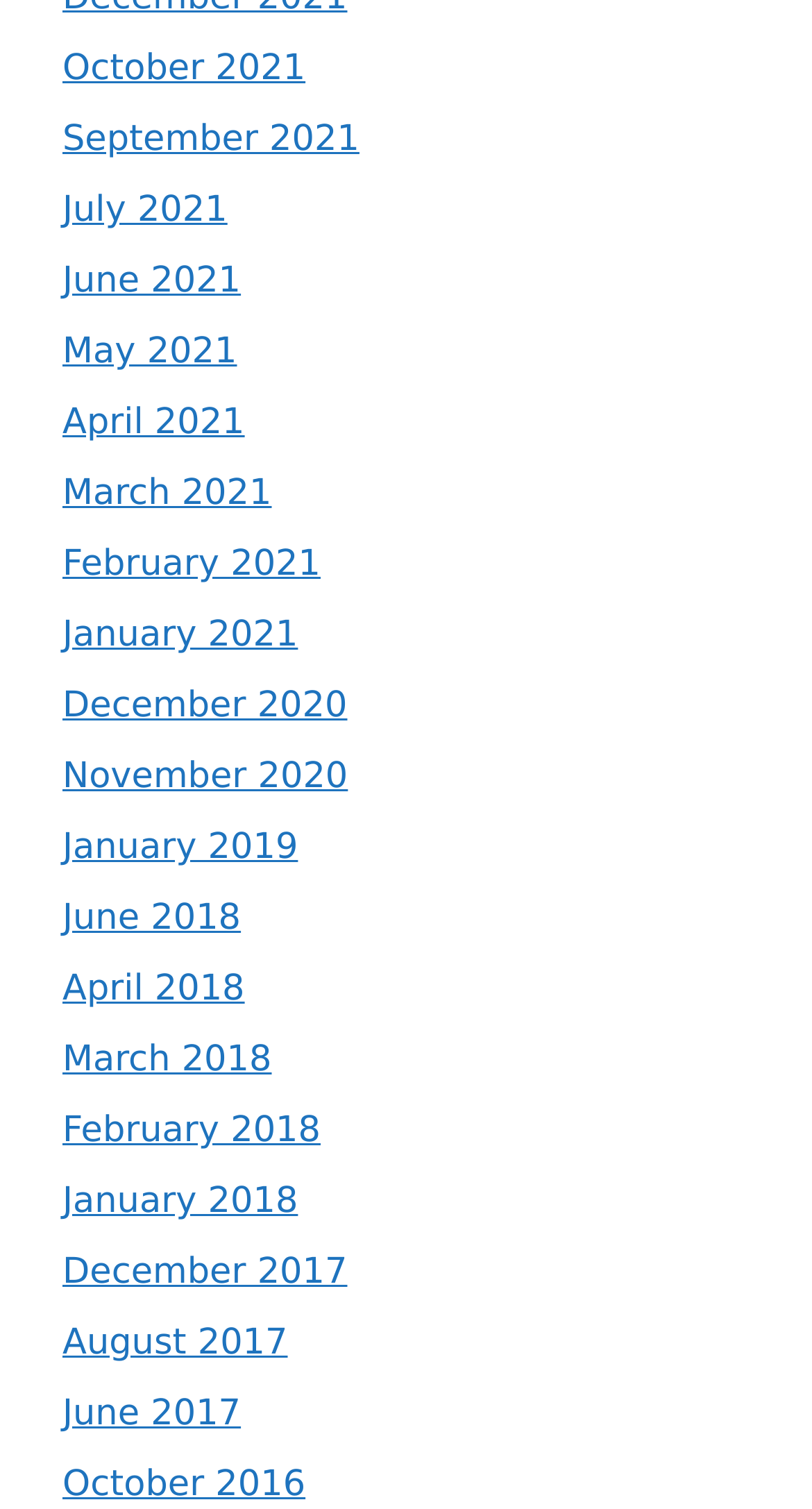Please find the bounding box coordinates of the clickable region needed to complete the following instruction: "view September 2021". The bounding box coordinates must consist of four float numbers between 0 and 1, i.e., [left, top, right, bottom].

[0.077, 0.079, 0.443, 0.106]